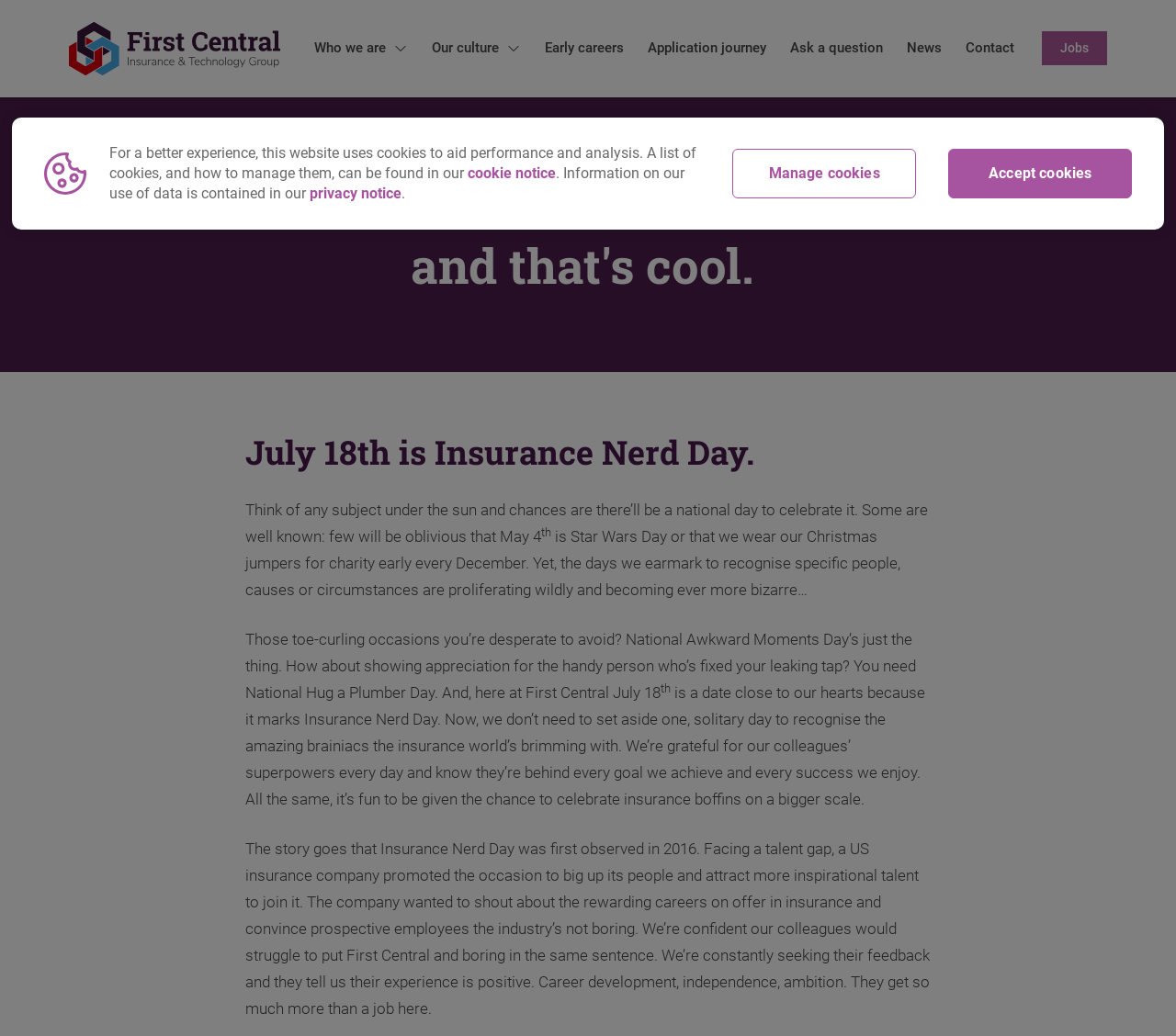What is celebrated on July 18th?
Look at the image and construct a detailed response to the question.

According to the heading 'July 18th is Insurance Nerd Day.' and the subsequent text, it is clear that July 18th is celebrated as Insurance Nerd Day.